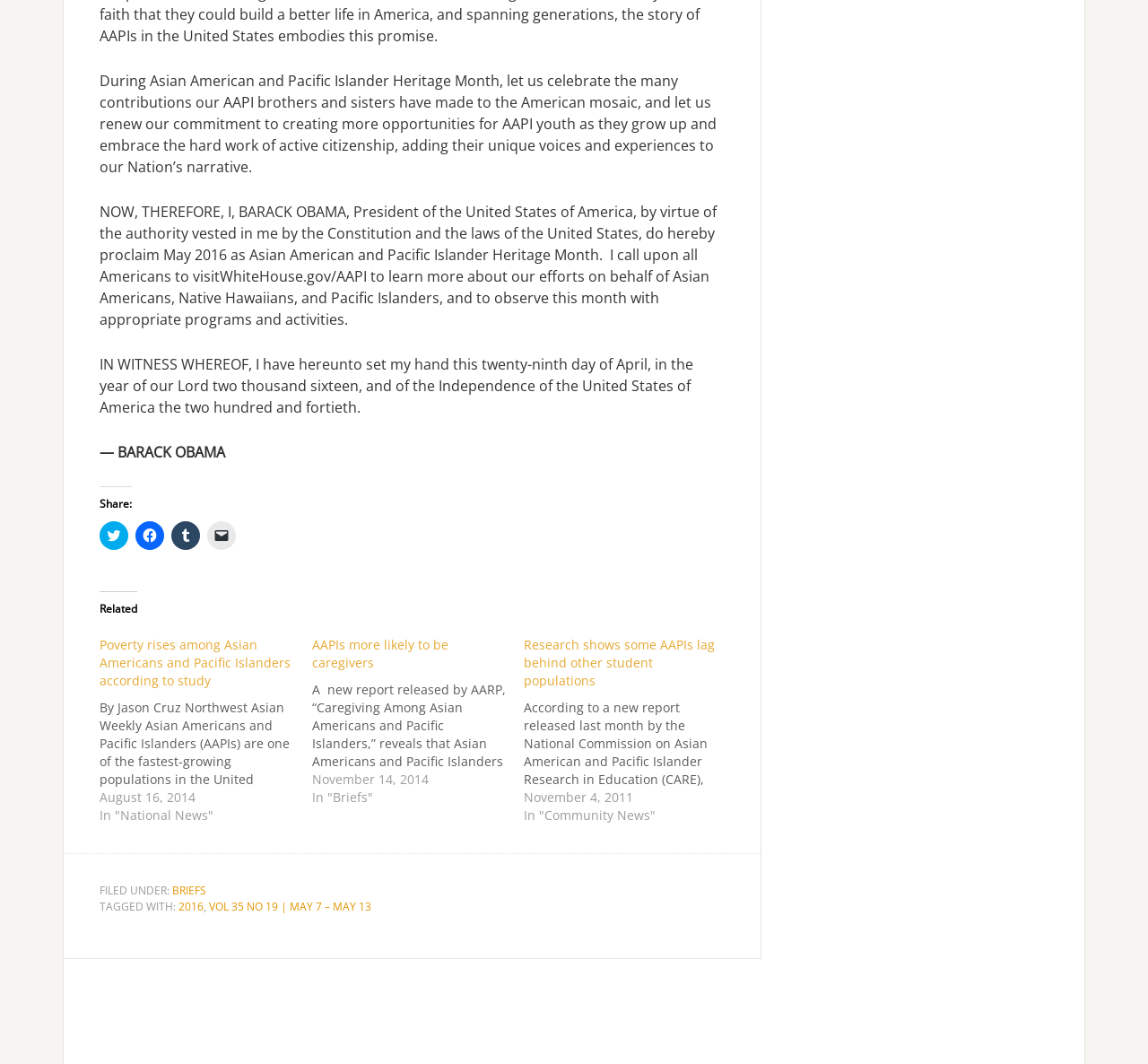What is the proclamation about?
Please provide a single word or phrase as your answer based on the image.

Asian American and Pacific Islander Heritage Month